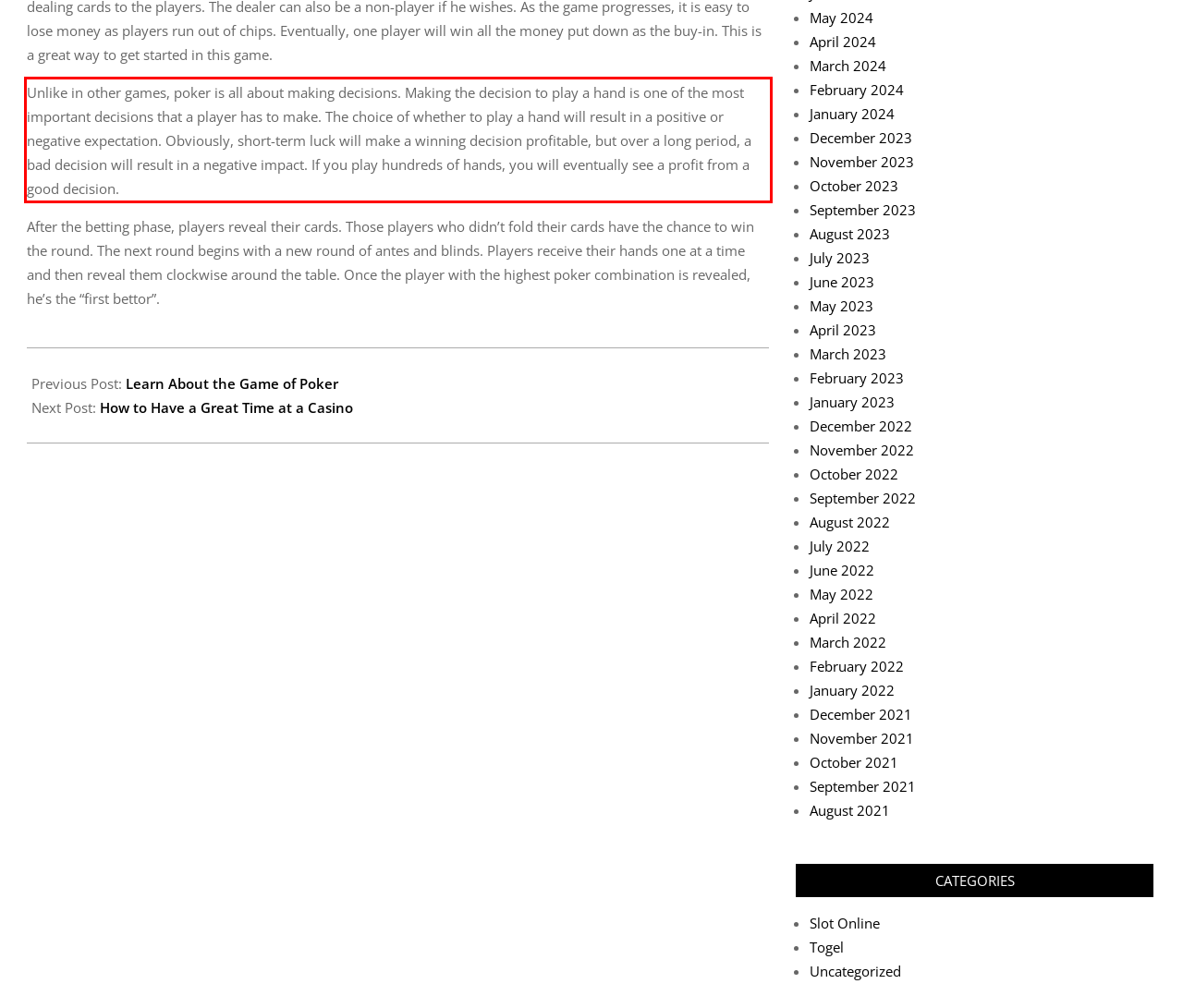Using the webpage screenshot, recognize and capture the text within the red bounding box.

Unlike in other games, poker is all about making decisions. Making the decision to play a hand is one of the most important decisions that a player has to make. The choice of whether to play a hand will result in a positive or negative expectation. Obviously, short-term luck will make a winning decision profitable, but over a long period, a bad decision will result in a negative impact. If you play hundreds of hands, you will eventually see a profit from a good decision.